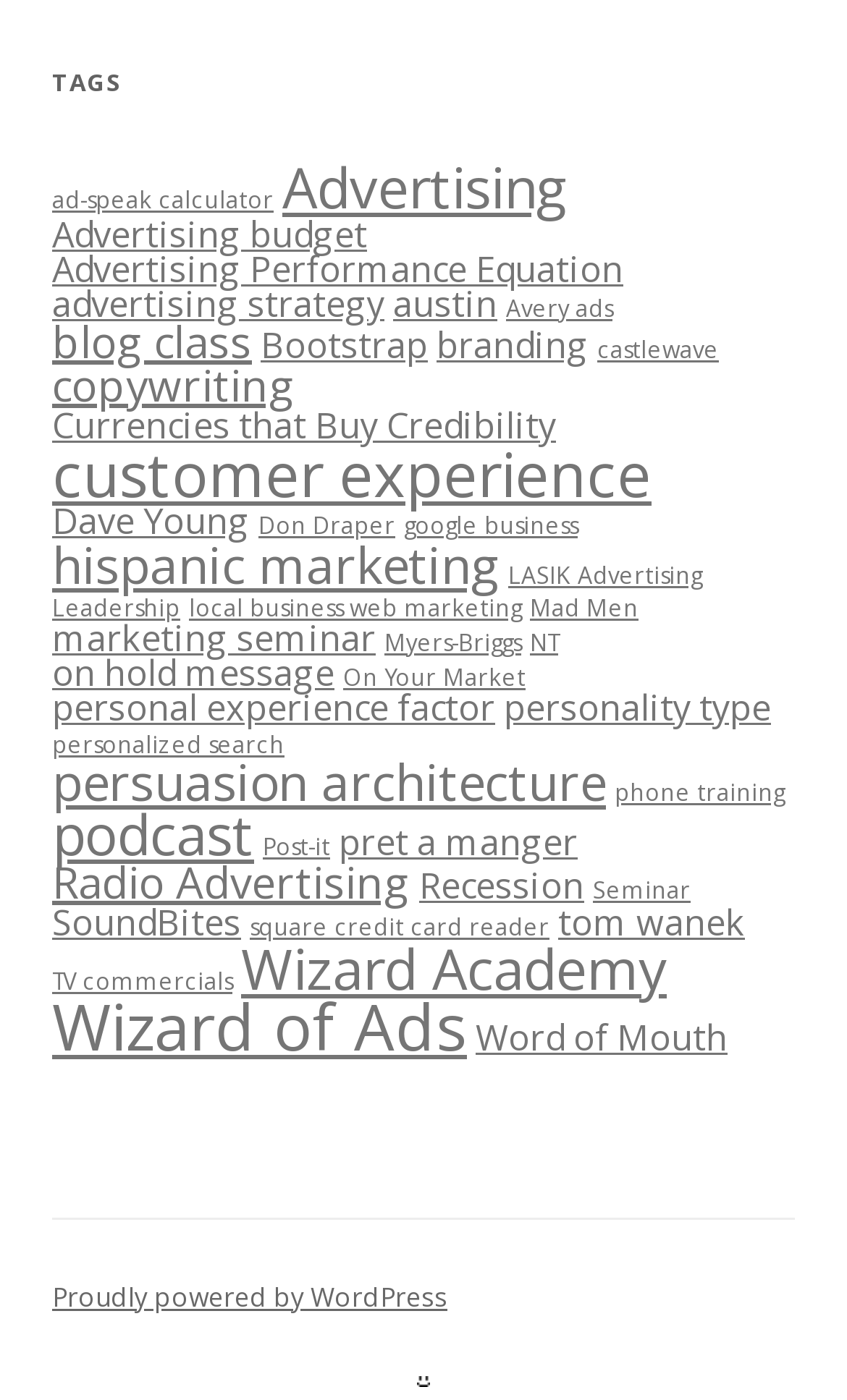Using details from the image, please answer the following question comprehensively:
How many items are under 'customer experience'?

The link 'customer experience' has 6 items, which can be determined by the text '(6 items)' next to the link.